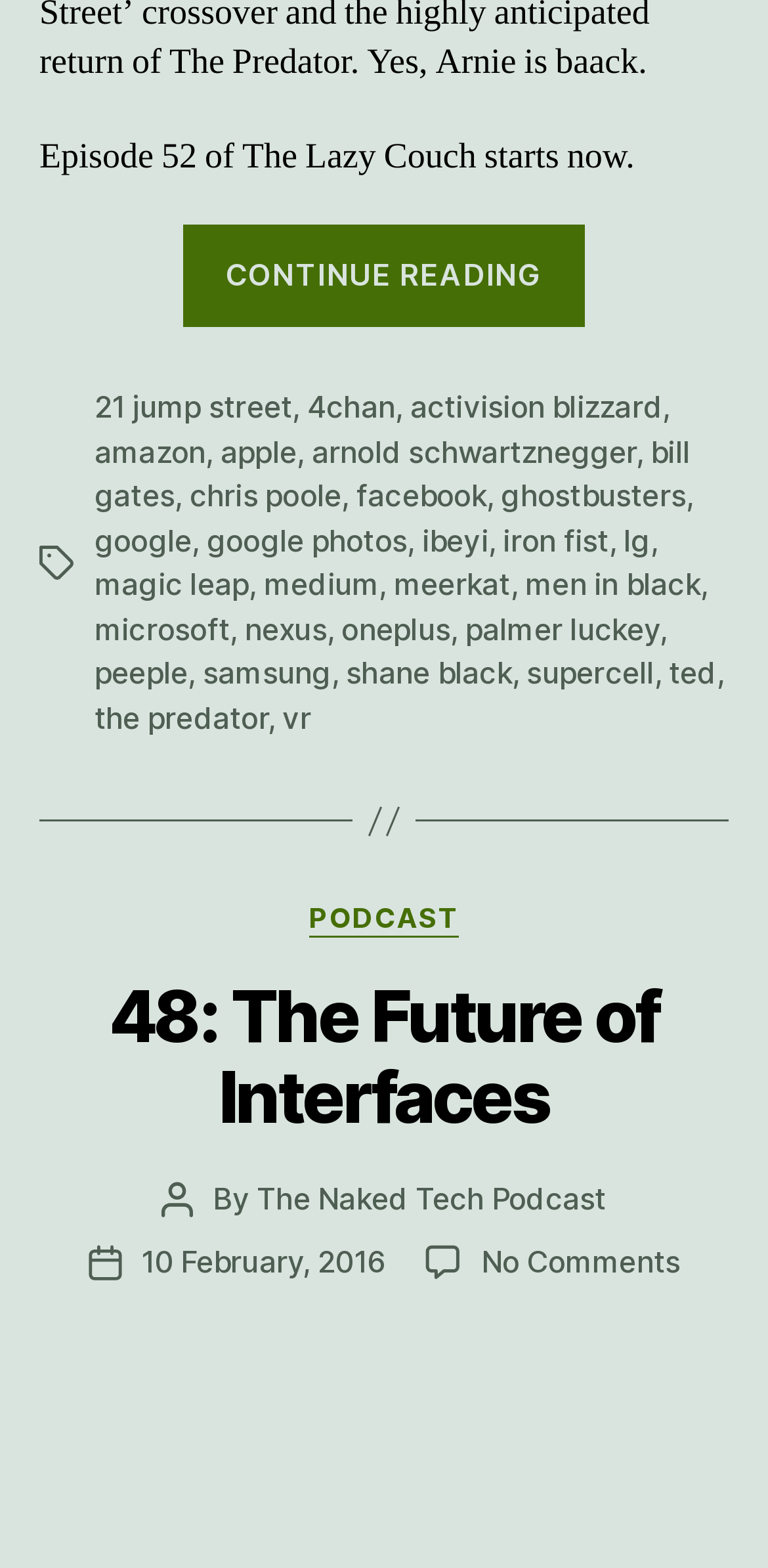Could you highlight the region that needs to be clicked to execute the instruction: "Check the post date of the podcast"?

[0.183, 0.793, 0.503, 0.817]